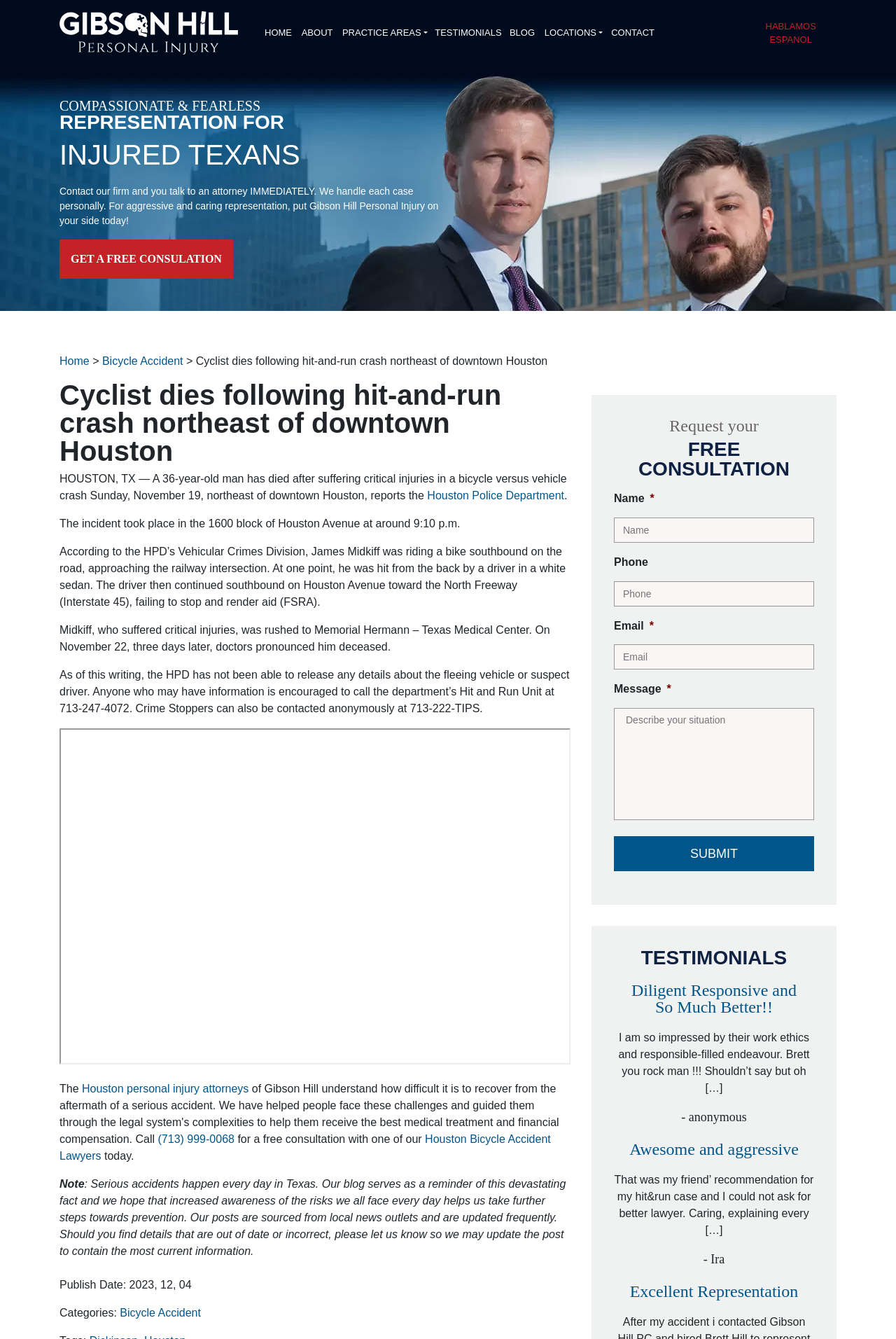Respond to the question below with a single word or phrase: What is the location of the bicycle accident?

1600 block of Houston Avenue